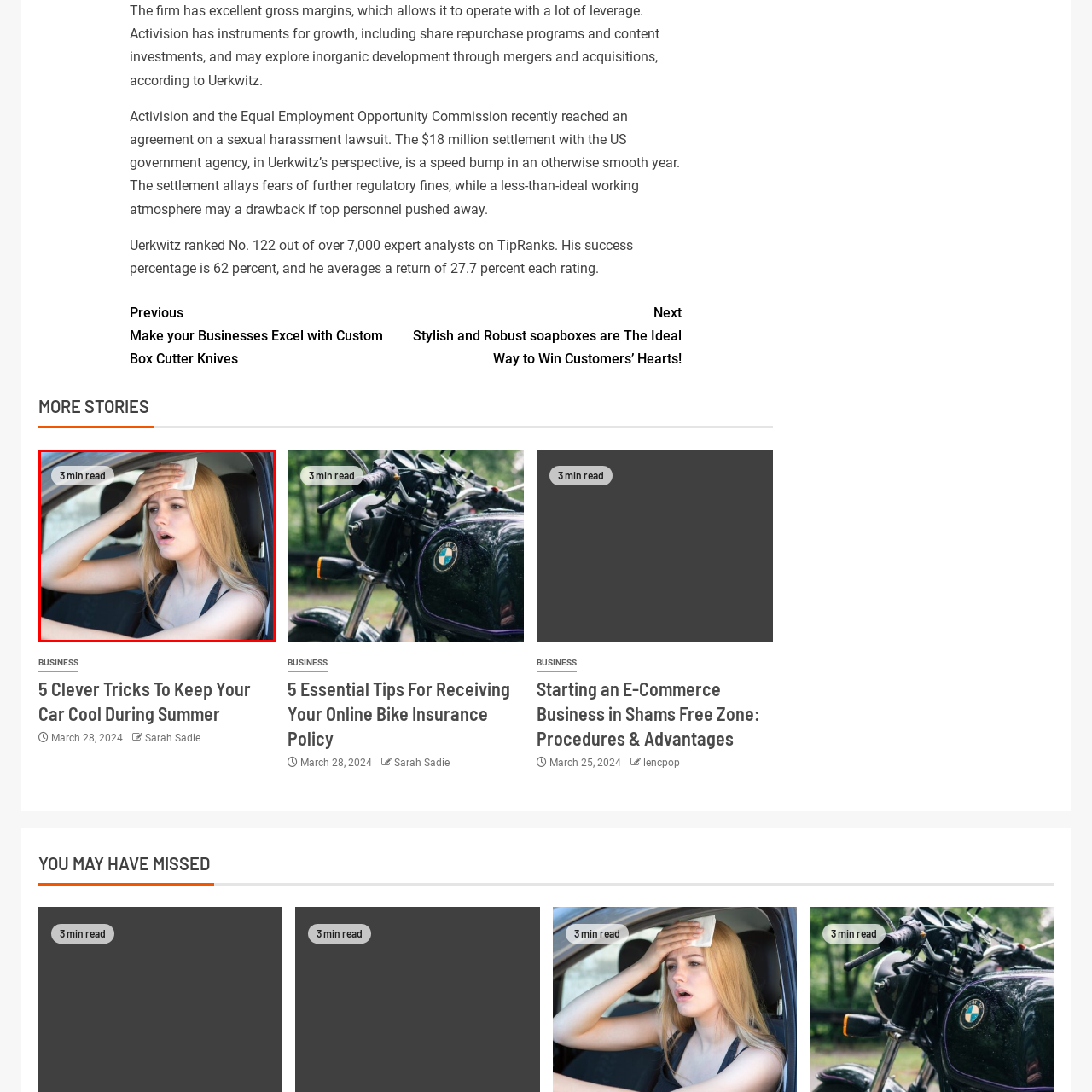Give a thorough and detailed explanation of the image enclosed by the red border.

A young woman with blonde hair sits in the driver's seat of a car, clearly distressed as she wipes her forehead with a tissue. The car's interior is visible, emphasizing her discomfort, likely due to heat or stress. A caption in the corner indicates that the associated article will take approximately 3 minutes to read, promising quick insights or tips related to the situation depicted. This image may be tied to a discussion on staying cool in vehicles, particularly during hot weather.